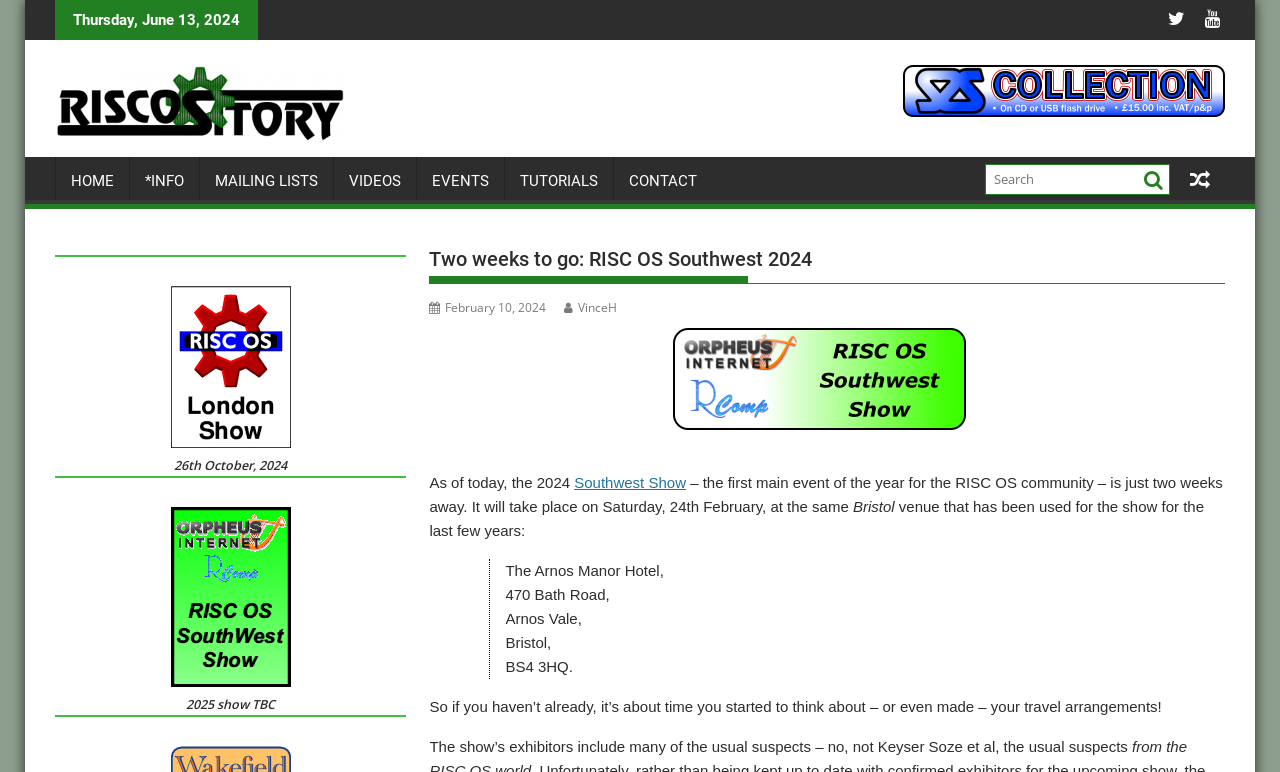What is the date of the RISC OS Southwest 2024 show?
Please describe in detail the information shown in the image to answer the question.

The answer can be found in the paragraph that starts with 'As of today, the 2024 Southwest Show...' where it mentions 'It will take place on Saturday, 24th February...'.